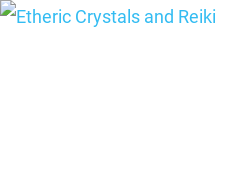What is the tone of the article's aesthetic?
From the details in the image, answer the question comprehensively.

The caption describes the overall aesthetic of the article as likely designed to reflect a soothing and holistic approach to well-being, making it an inviting read for those interested in spiritual healing practices.